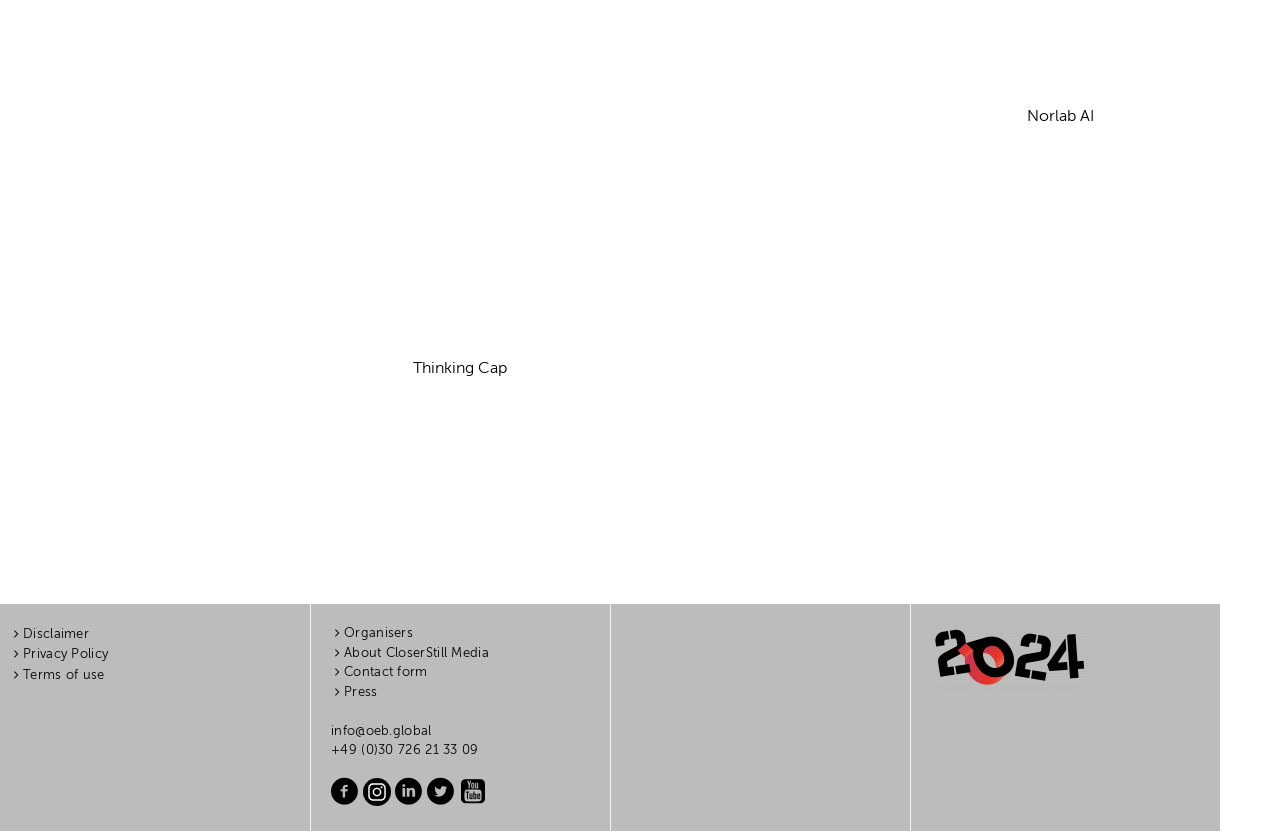How many links are there in the footer menu?
Look at the screenshot and respond with a single word or phrase.

8